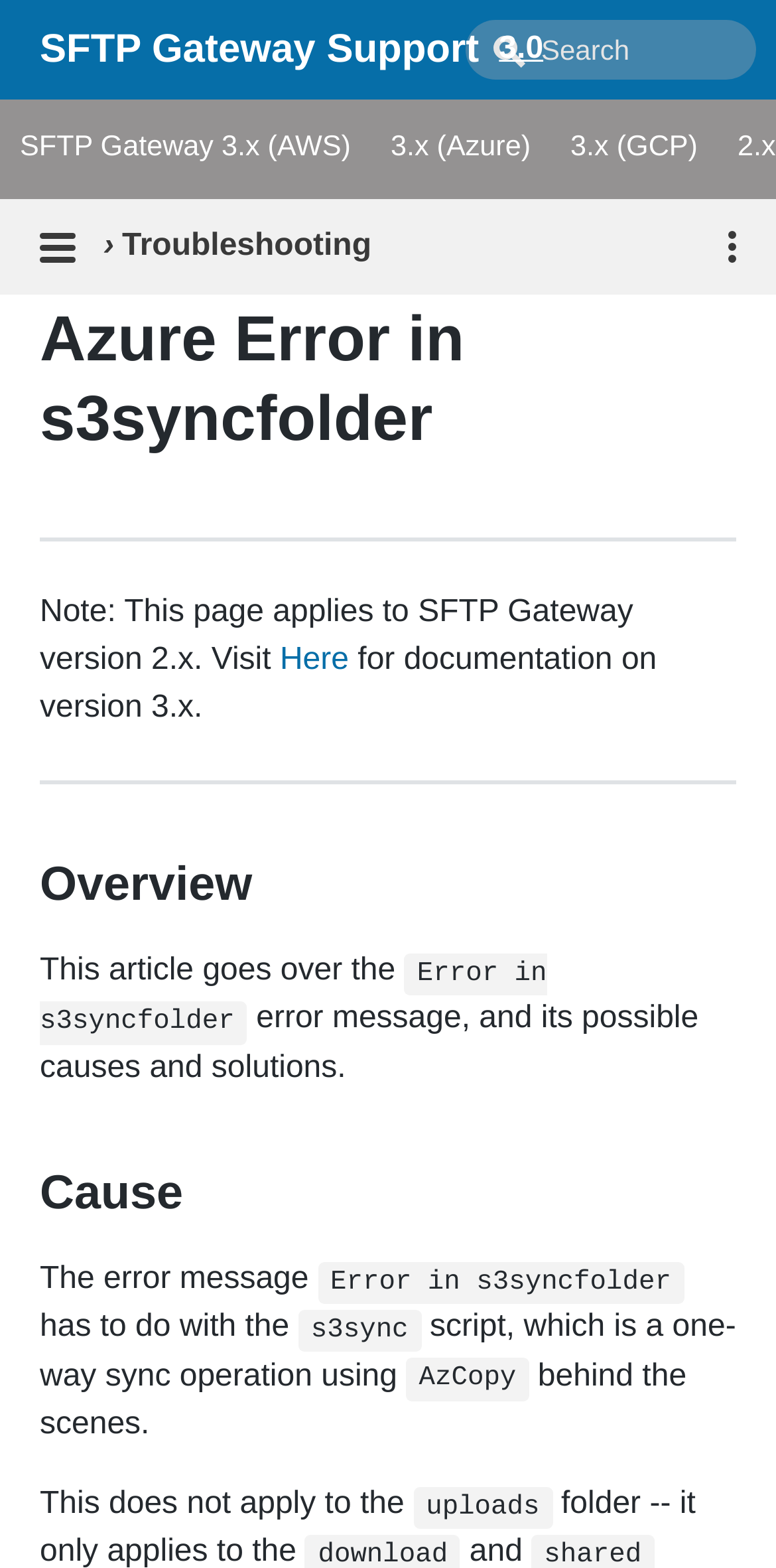Review the image closely and give a comprehensive answer to the question: What is the purpose of the script mentioned in the article?

This answer can be obtained by reading the paragraph under the heading 'Cause', which states that the script is a one-way sync operation using AzCopy behind the scenes.